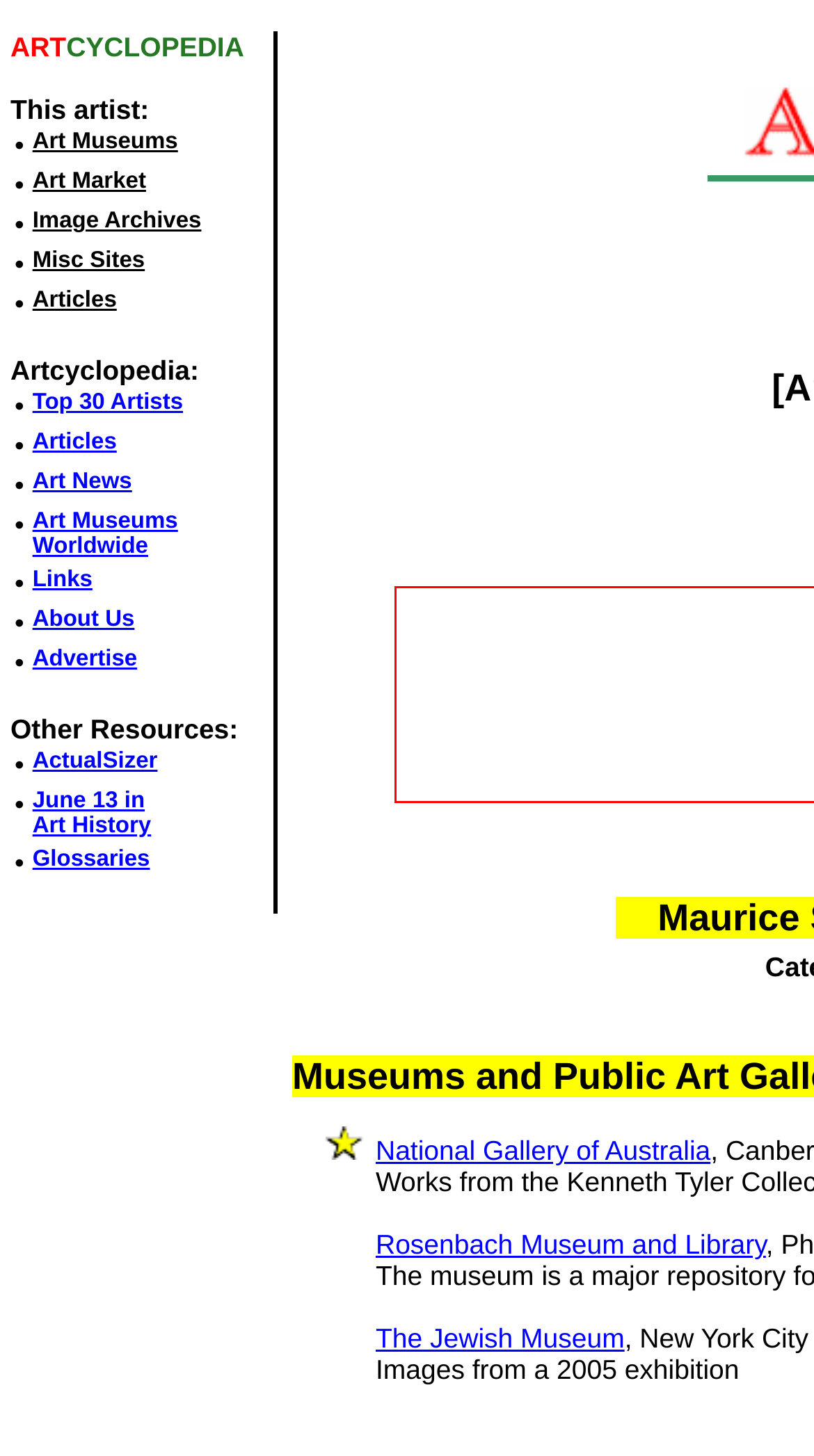Provide your answer in a single word or phrase: 
How many links are available under 'Artcyclopedia'?

9